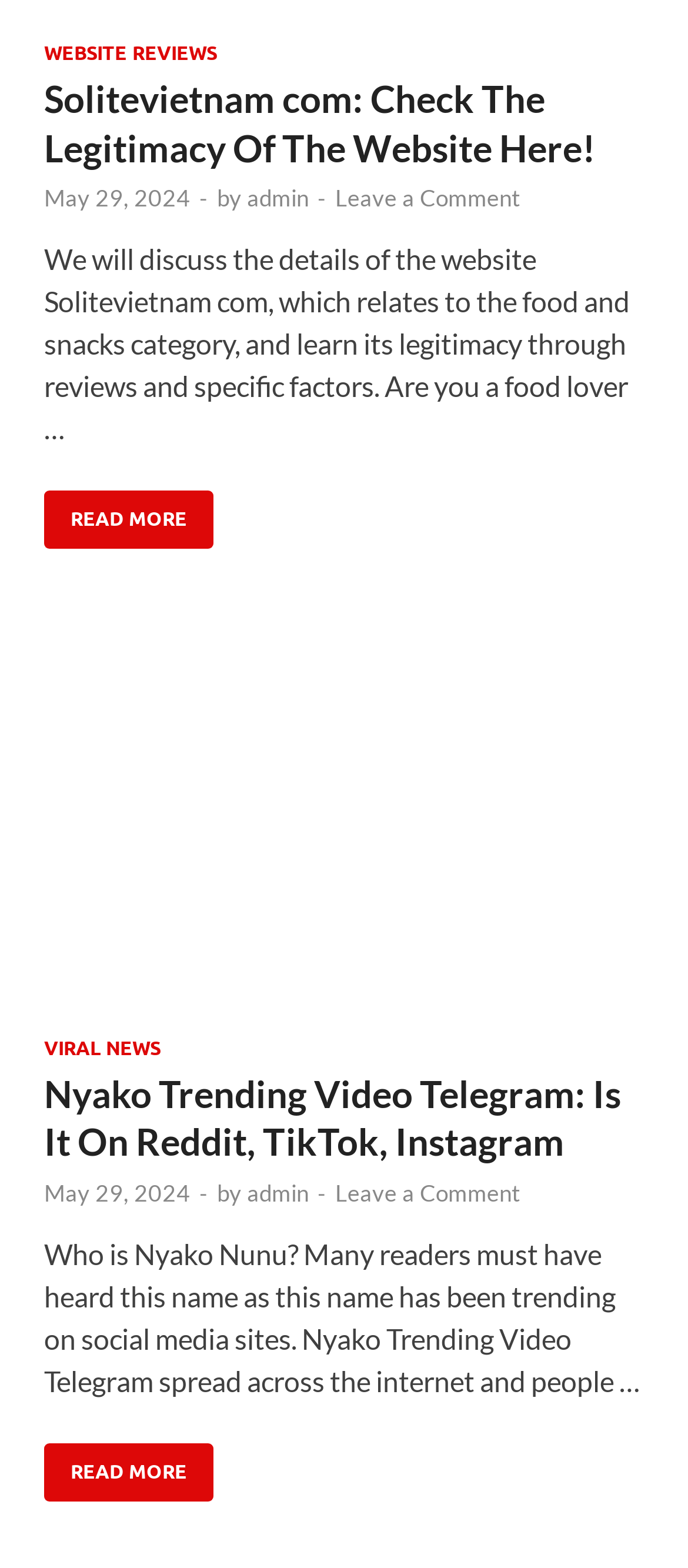How many articles are on the webpage?
Using the image, elaborate on the answer with as much detail as possible.

The number of articles on the webpage can be determined by counting the number of headings and introductory texts on the webpage, which suggests that there are two articles on the webpage.